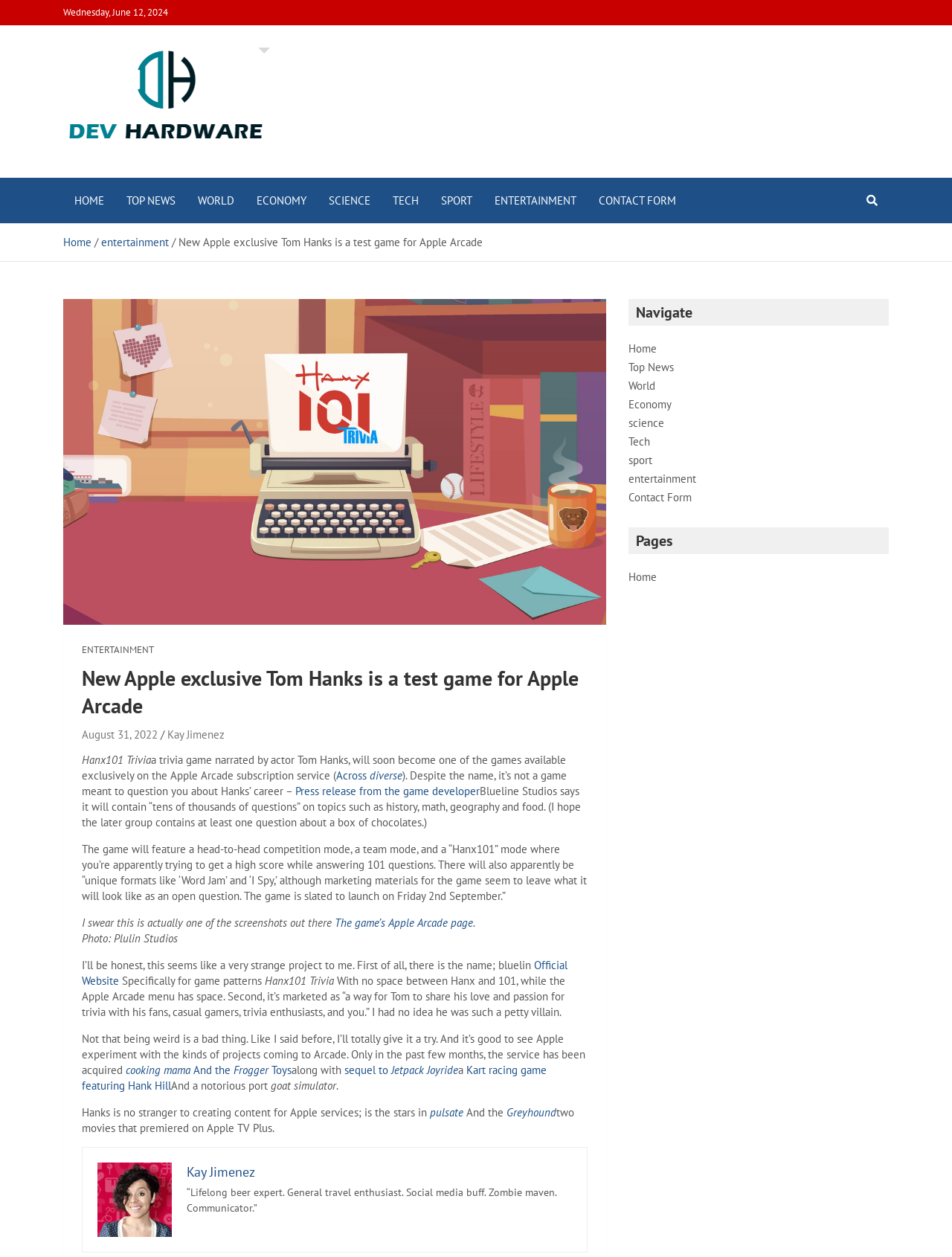Answer the question below with a single word or a brief phrase: 
How many questions will the game Hanx101 Trivia contain?

Tens of thousands